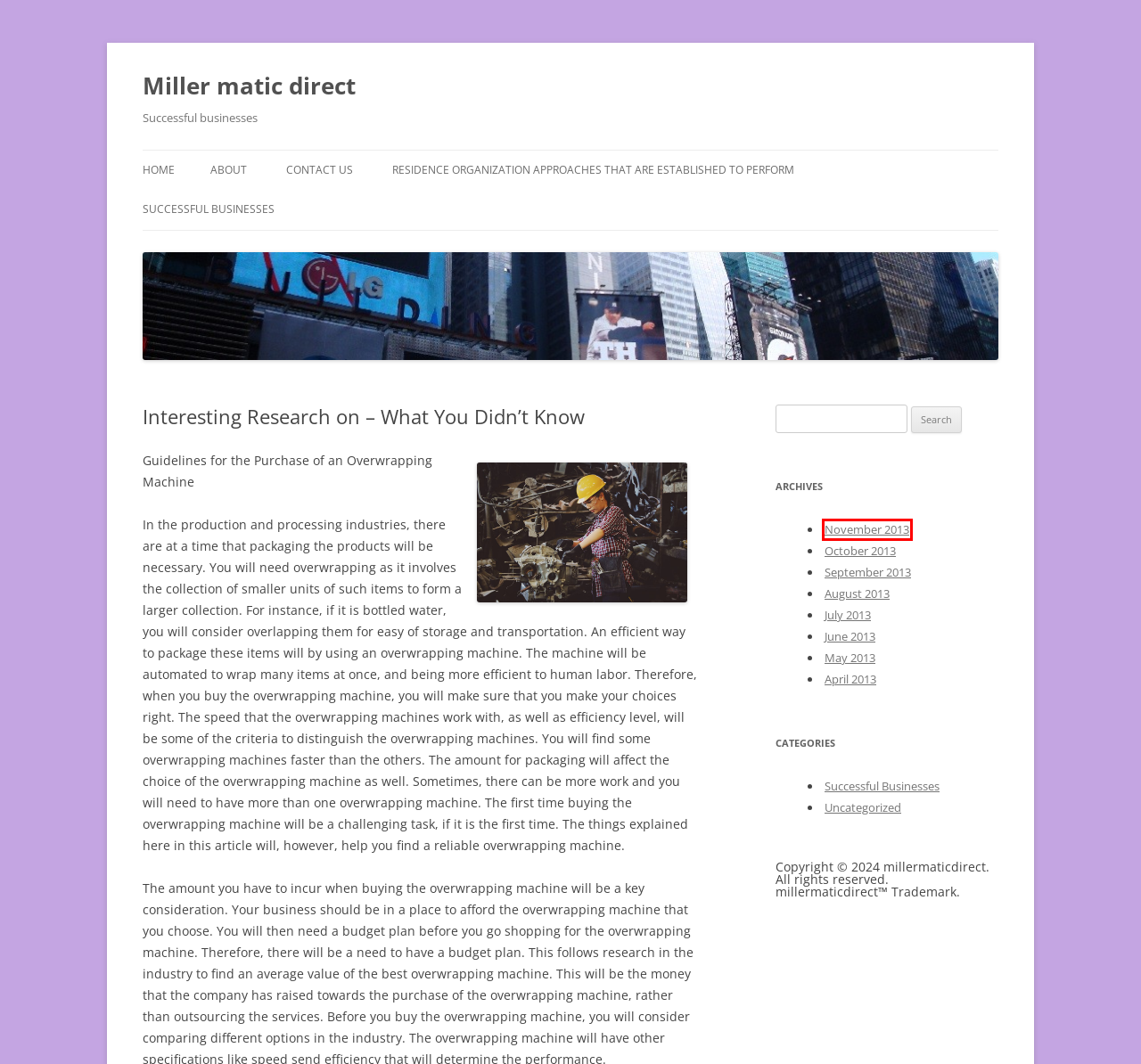View the screenshot of the webpage containing a red bounding box around a UI element. Select the most fitting webpage description for the new page shown after the element in the red bounding box is clicked. Here are the candidates:
A. Uncategorized | Miller matic direct
B. May | 2013 | Miller matic direct
C. June | 2013 | Miller matic direct
D. Residence Organization Approaches That Are Established to Perform | Miller matic direct
E. November | 2013 | Miller matic direct
F. Successful Businesses | Miller matic direct
G. July | 2013 | Miller matic direct
H. Miller matic direct | Successful businesses

E